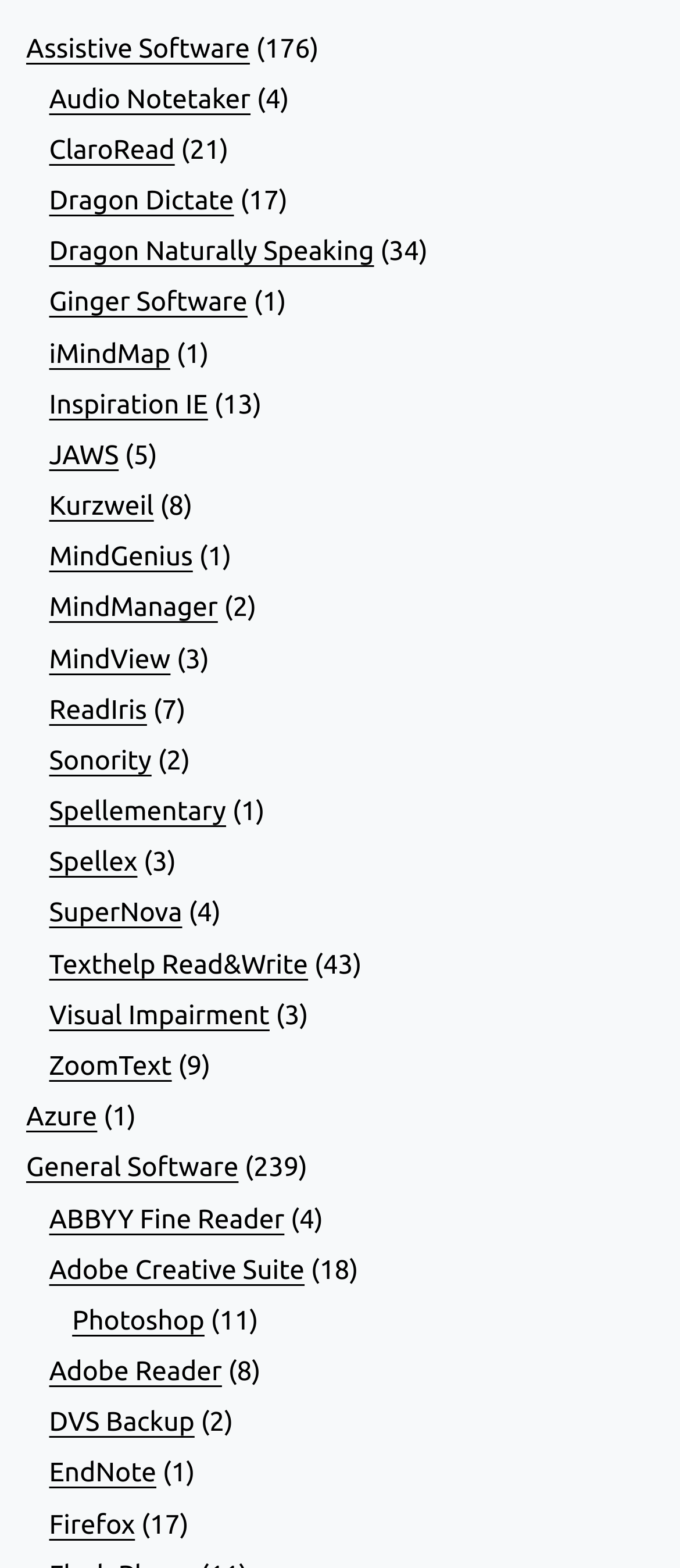Determine the bounding box coordinates of the clickable region to execute the instruction: "Open Audio Notetaker". The coordinates should be four float numbers between 0 and 1, denoted as [left, top, right, bottom].

[0.072, 0.053, 0.368, 0.072]